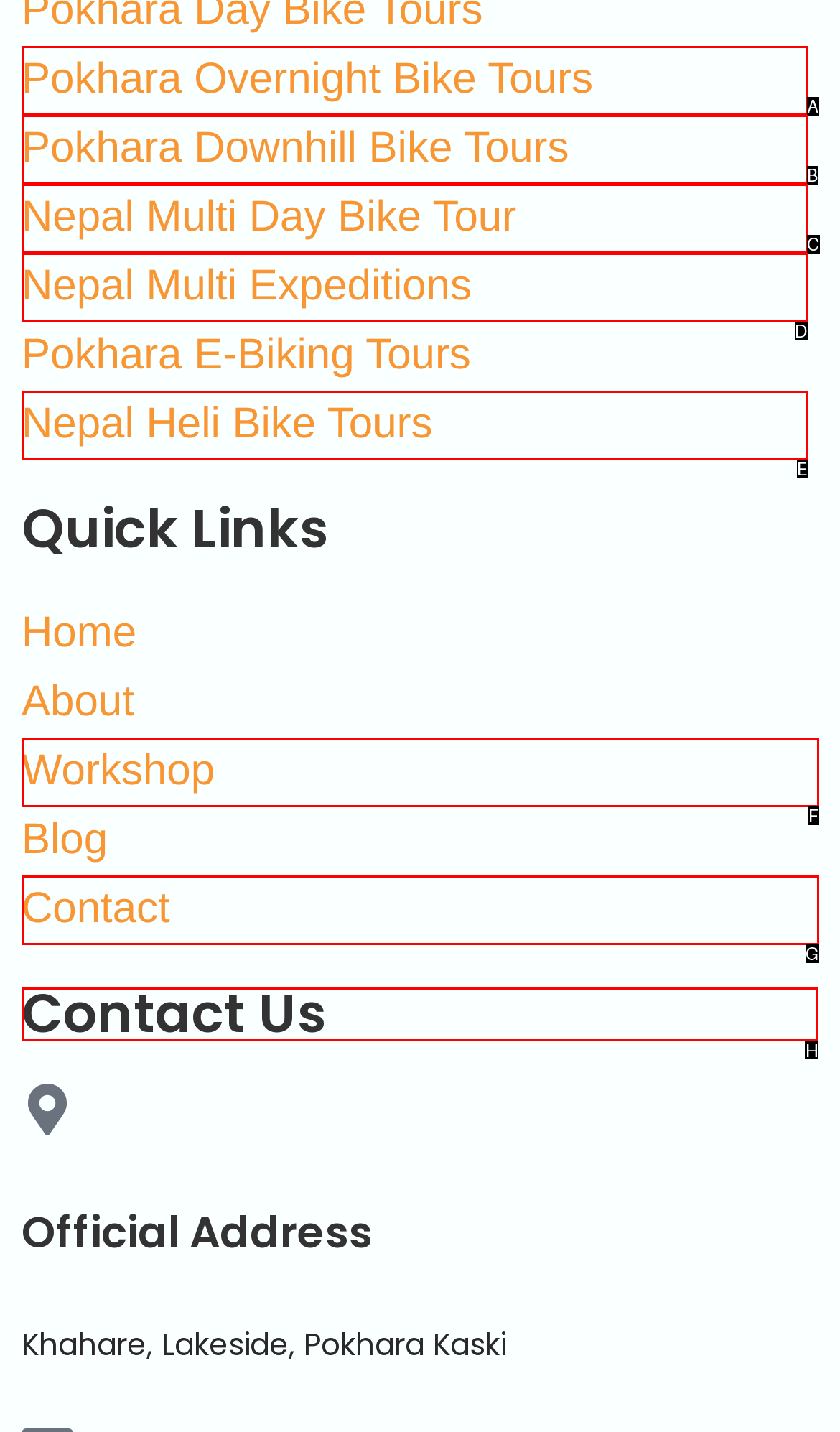To achieve the task: Go to Windows Server page, which HTML element do you need to click?
Respond with the letter of the correct option from the given choices.

None